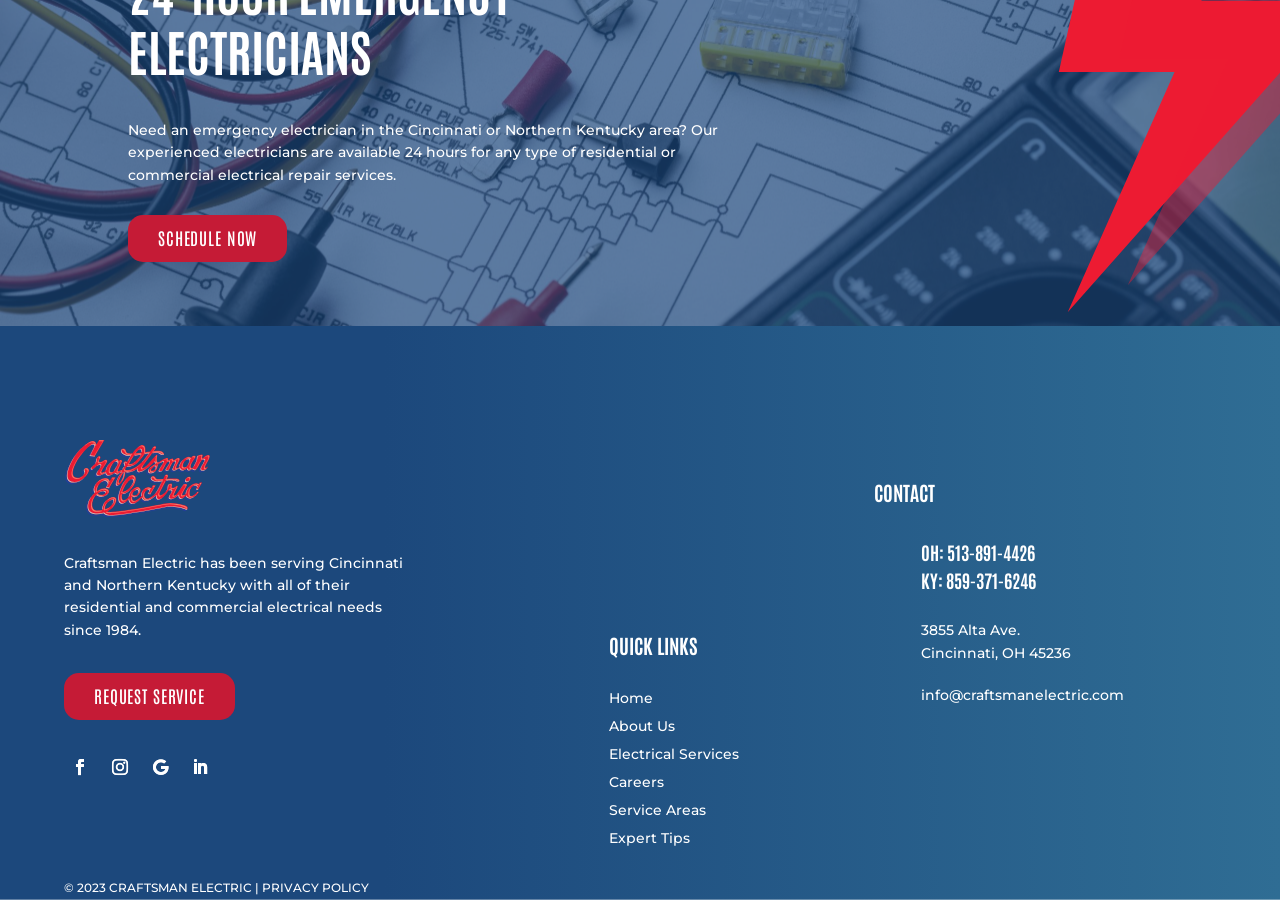What is the address of Craftsman Electric?
Refer to the image and provide a detailed answer to the question.

I found the address of Craftsman Electric by looking at the CONTACT section of the webpage, where it lists the address as 3855 Alta Ave, Cincinnati, OH 45236.